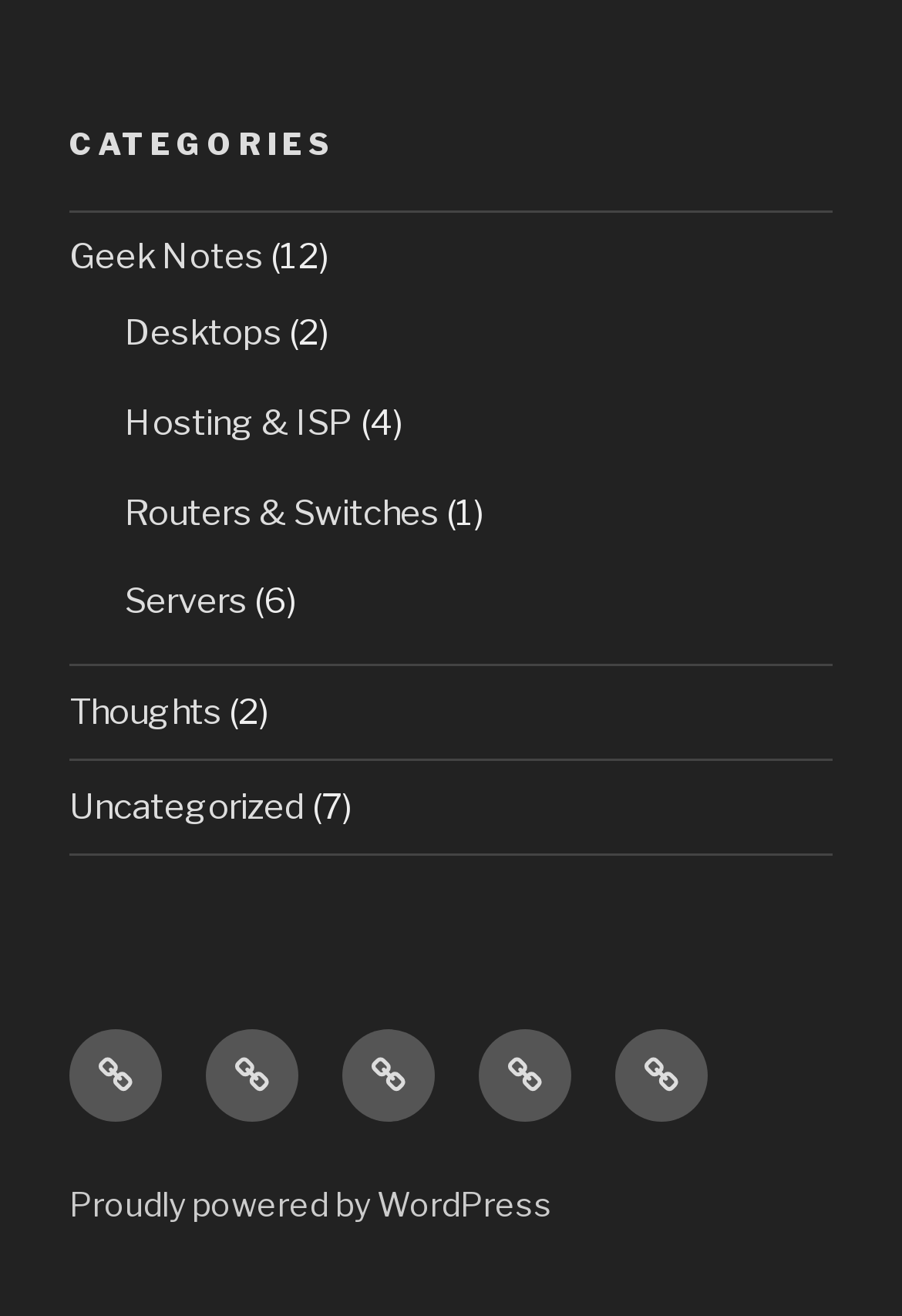Locate the bounding box coordinates of the UI element described by: "Proudly powered by WordPress". Provide the coordinates as four float numbers between 0 and 1, formatted as [left, top, right, bottom].

[0.077, 0.9, 0.613, 0.93]